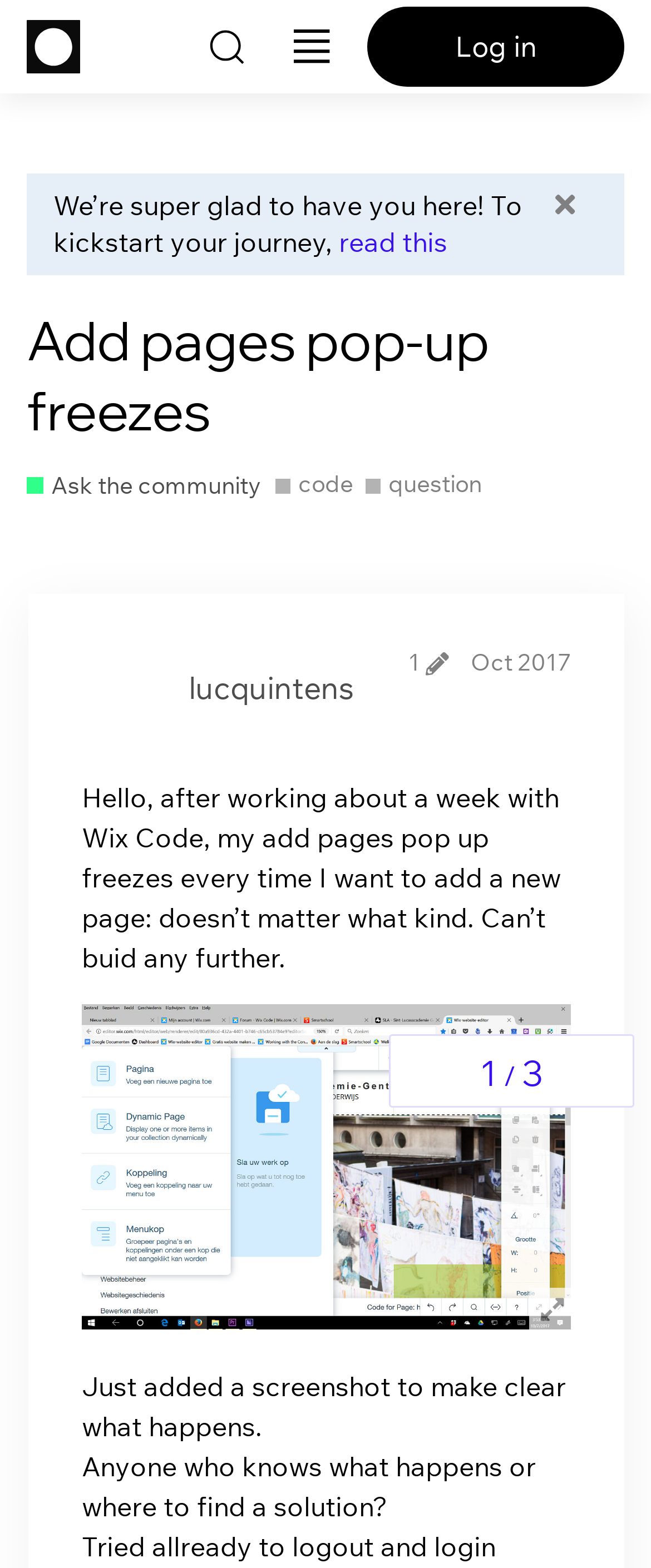Identify the bounding box coordinates for the element you need to click to achieve the following task: "Click the 'menu' button". The coordinates must be four float values ranging from 0 to 1, formatted as [left, top, right, bottom].

[0.424, 0.007, 0.534, 0.053]